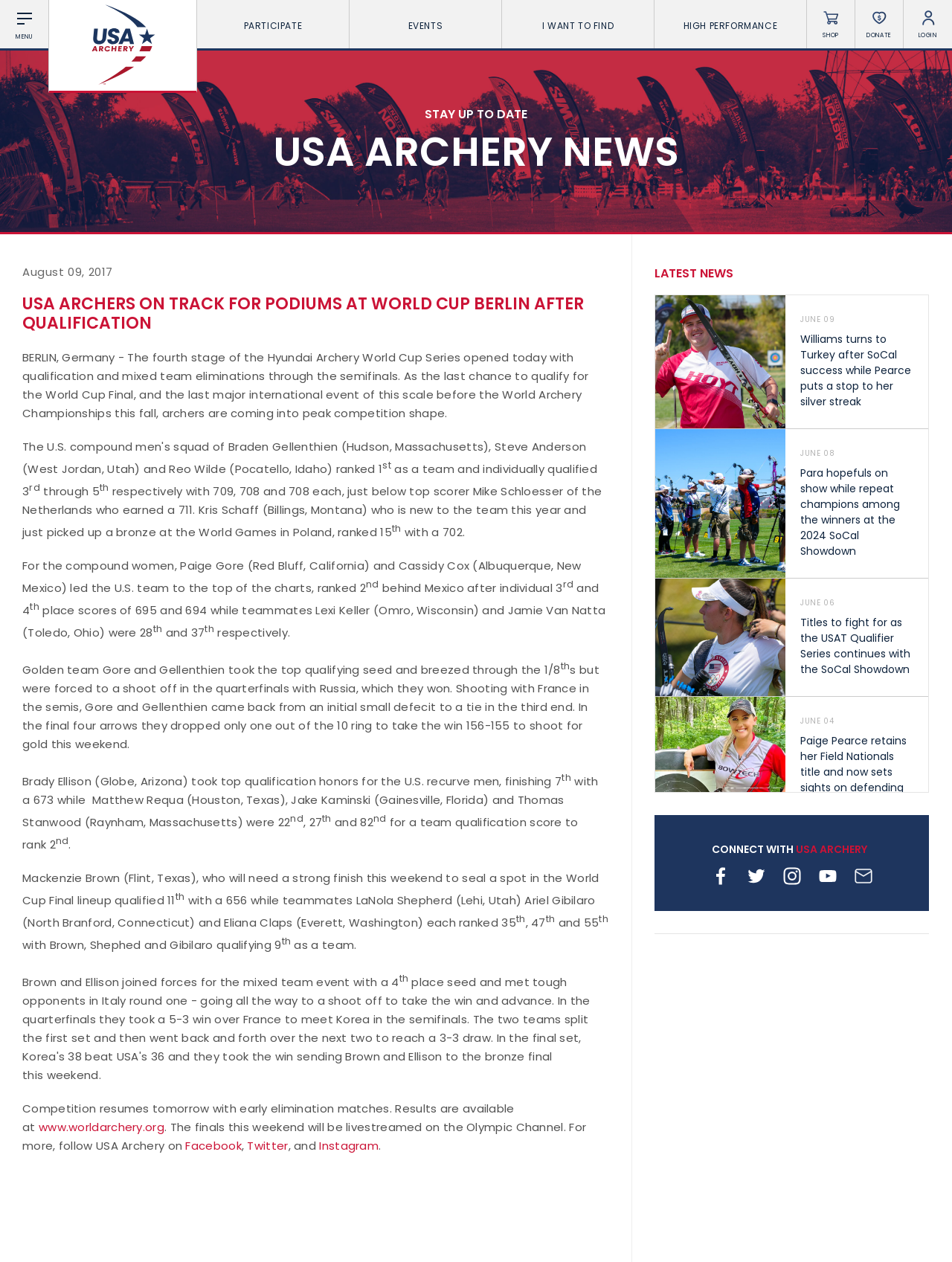Specify the bounding box coordinates of the area that needs to be clicked to achieve the following instruction: "Click on the 'www.worldarchery.org' link".

[0.041, 0.887, 0.173, 0.899]